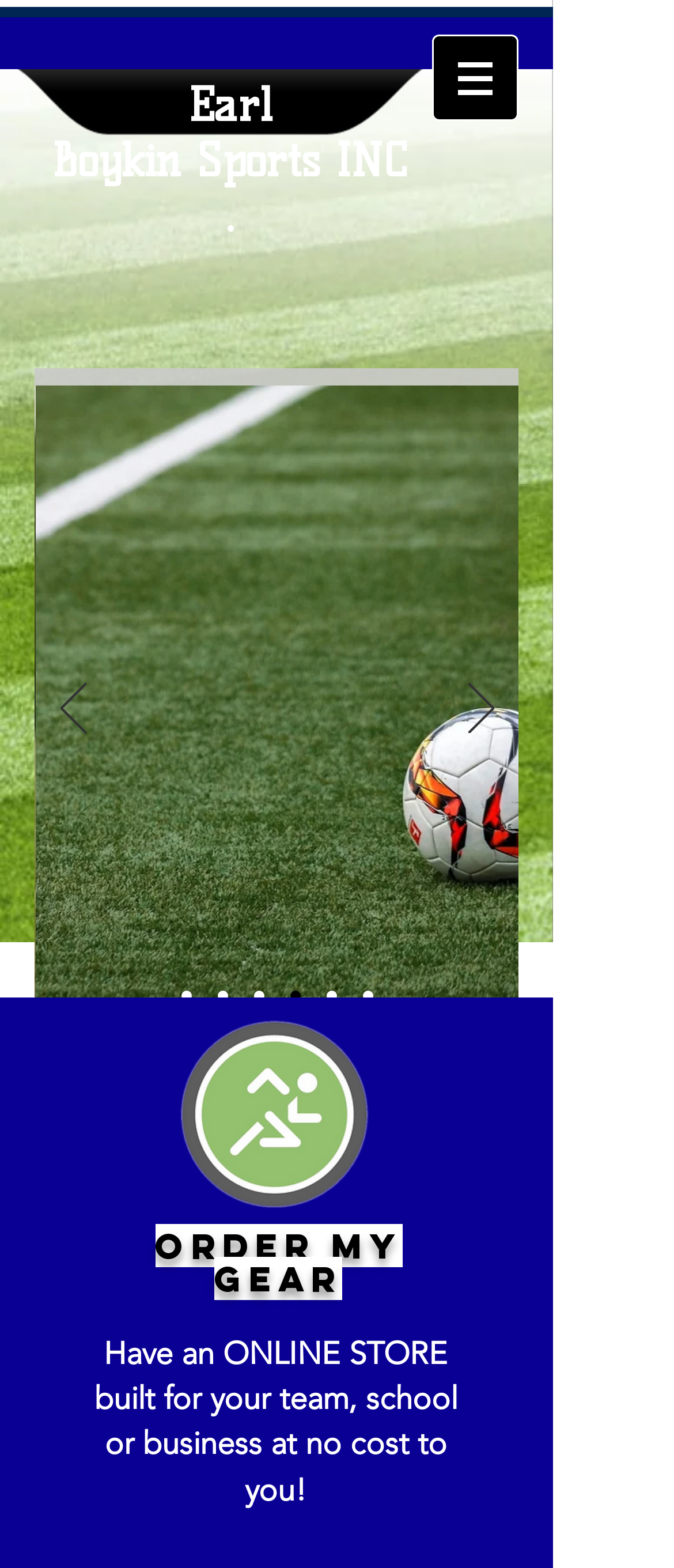Explain the webpage's design and content in an elaborate manner.

The webpage is for Earl Boykin Sports, an athletic uniform and equipment specialty company. At the top left, there is a heading with the company name, "Earl Boykin Sports INC.", which is also a link. To the right of the company name, there is a navigation menu labeled "Site" with a button that has a popup menu.

Below the top navigation, there is a slideshow region that takes up most of the page. The slideshow has previous and next buttons on the left and right sides, respectively, each with an arrow icon. The slideshow also has a navigation menu with links to individual slides, labeled "Slide 1", "Slide 3", and so on.

At the bottom left, there is a heading that reads "ORDER MY GEAR". Below this heading, there is a paragraph of text that describes the company's online store service, which can be built for teams, schools, or businesses at no cost.

There are several images on the page, including the company logo, navigation icons, and slideshow controls. The overall layout is organized, with clear headings and concise text.